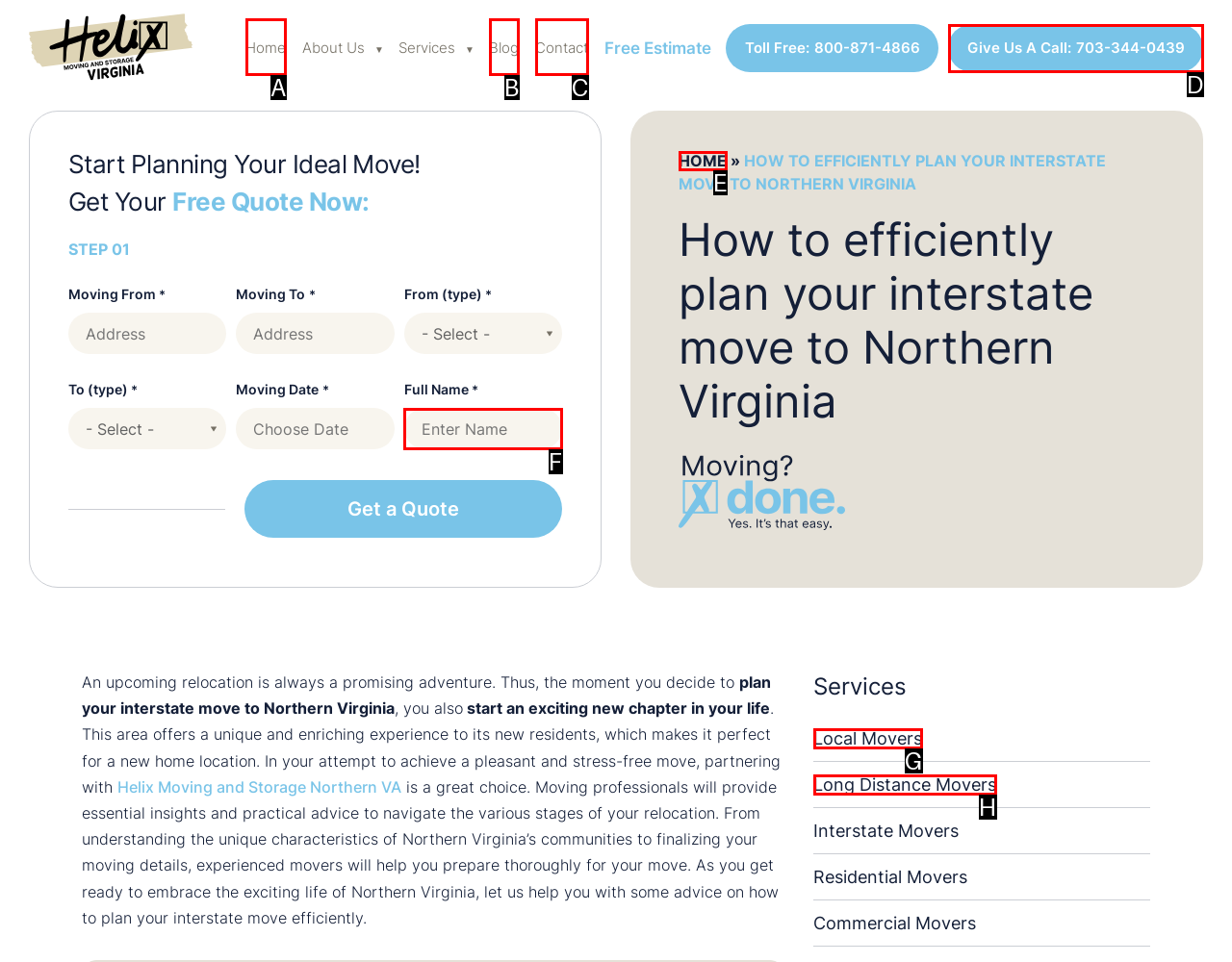Select the HTML element that corresponds to the description: Home
Reply with the letter of the correct option from the given choices.

A